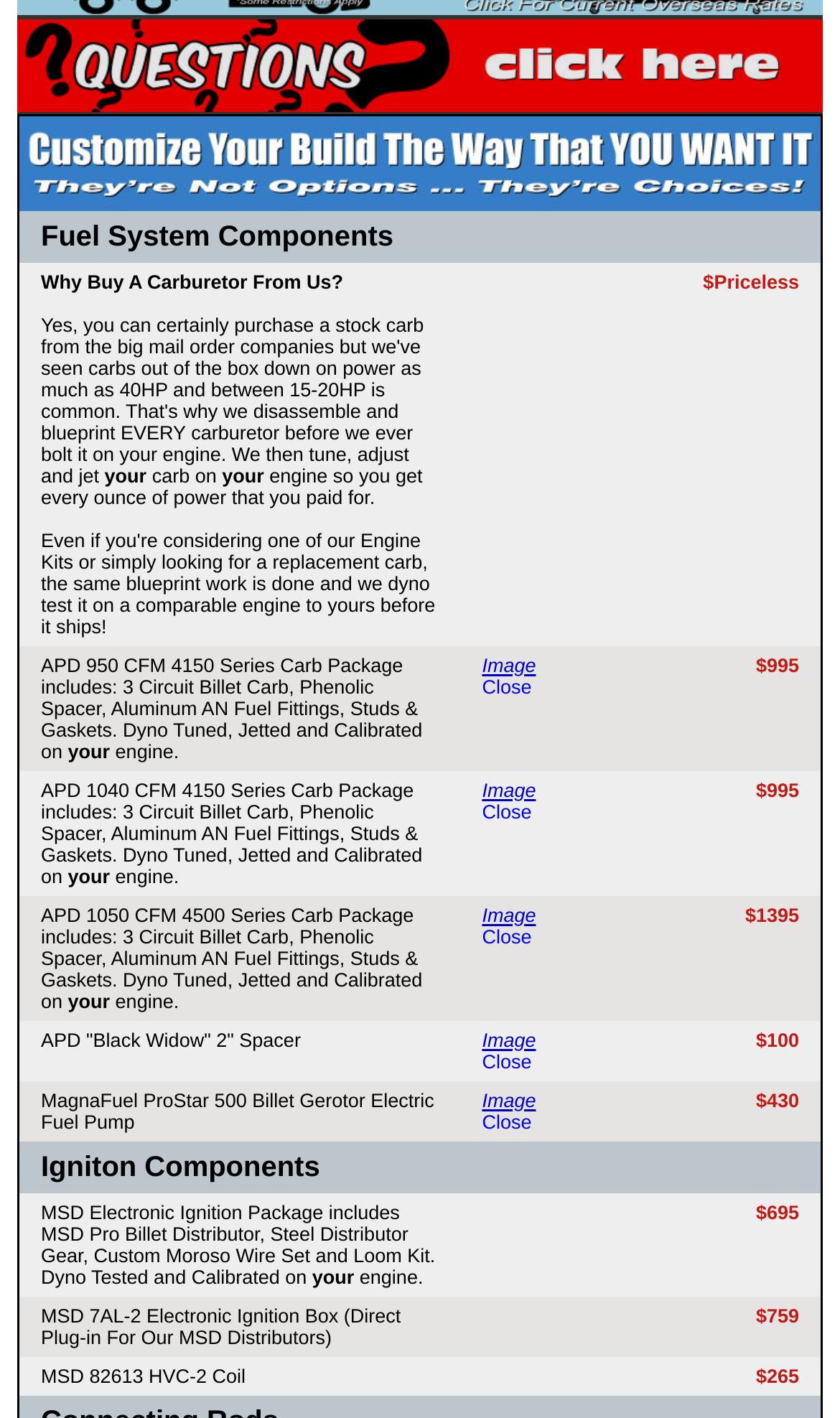Identify the bounding box coordinates for the element that needs to be clicked to fulfill this instruction: "View the image of 'APD 950 CFM 4150 Series Carb Package'". Provide the coordinates in the format of four float numbers between 0 and 1: [left, top, right, bottom].

[0.574, 0.461, 0.638, 0.476]